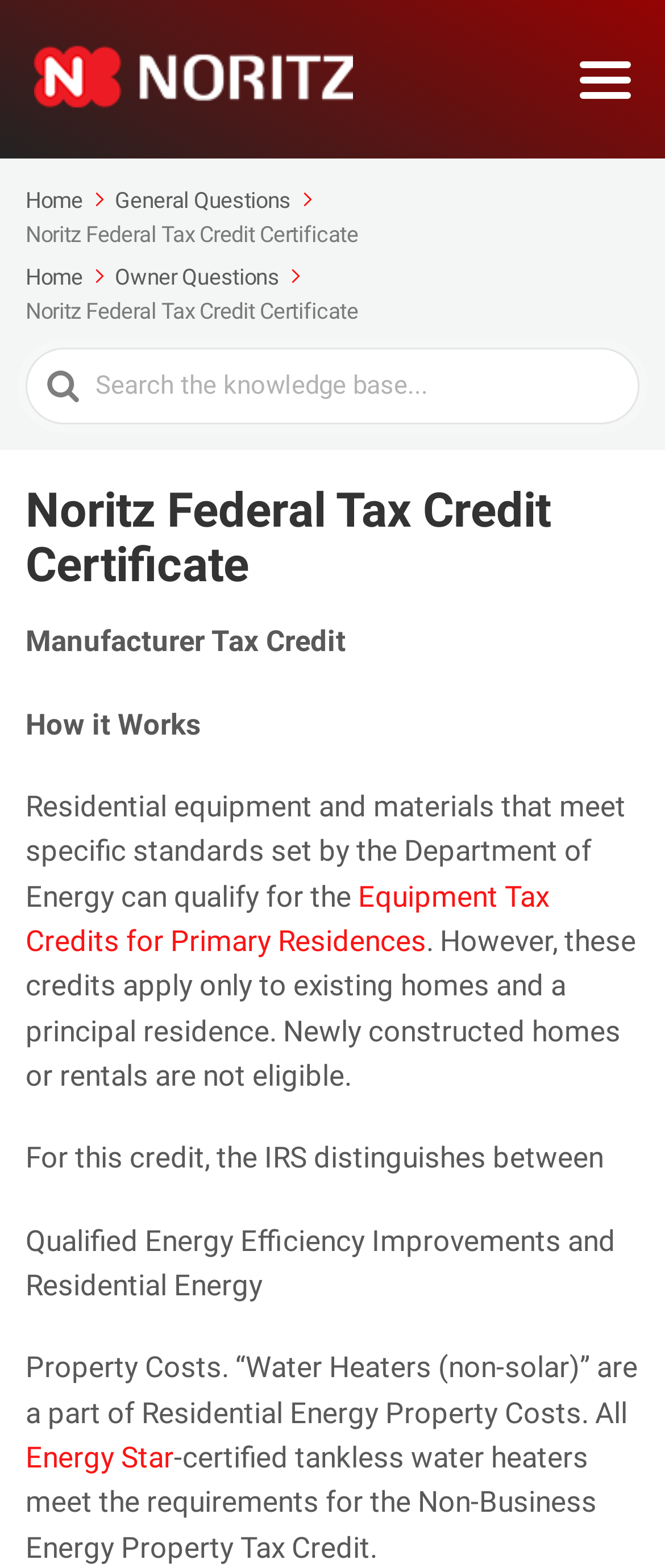Highlight the bounding box coordinates of the region I should click on to meet the following instruction: "Visit 'Energy Star'".

[0.038, 0.918, 0.262, 0.94]